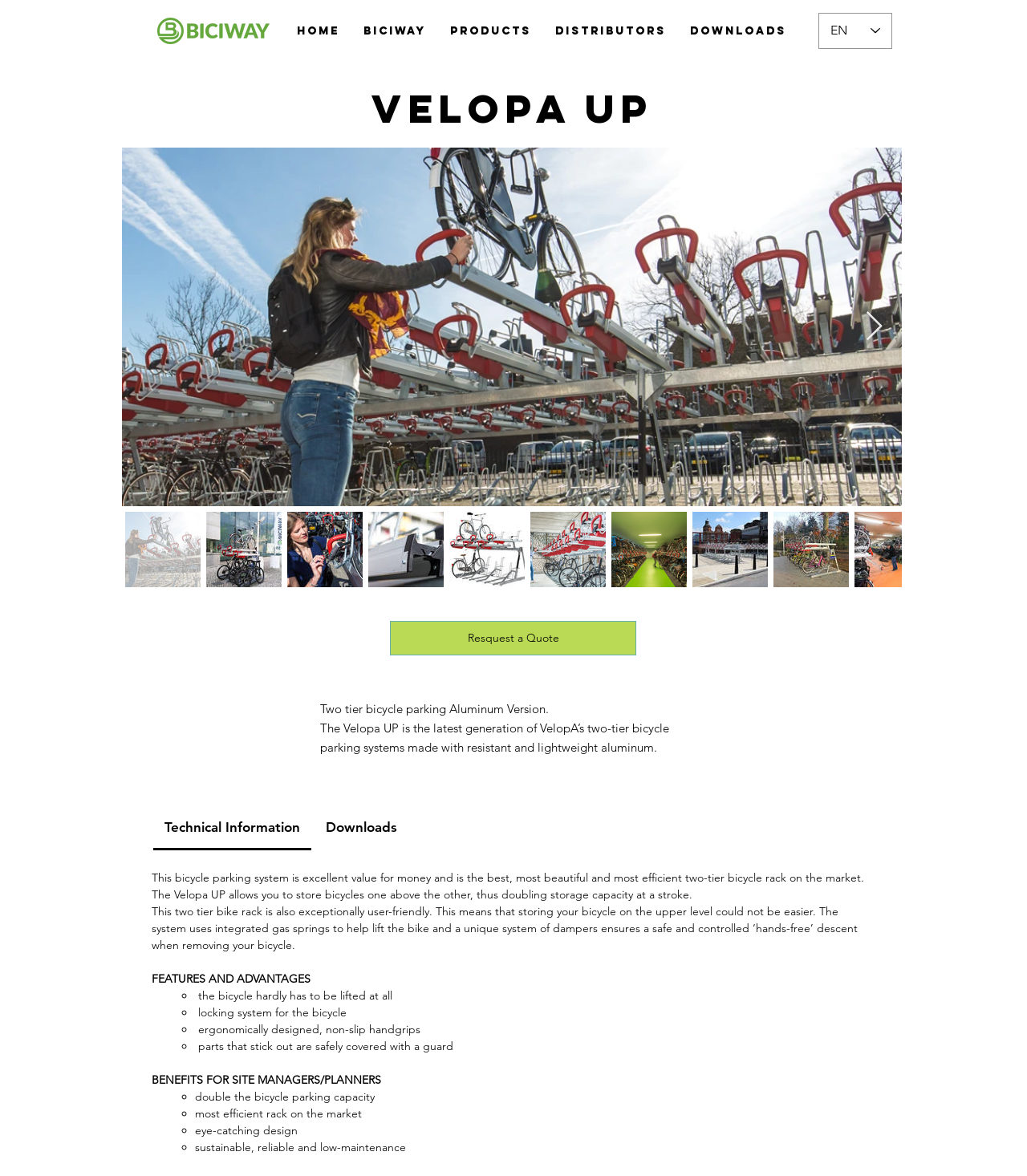Answer the question with a brief word or phrase:
What is the benefit of this product for site managers?

Double parking capacity